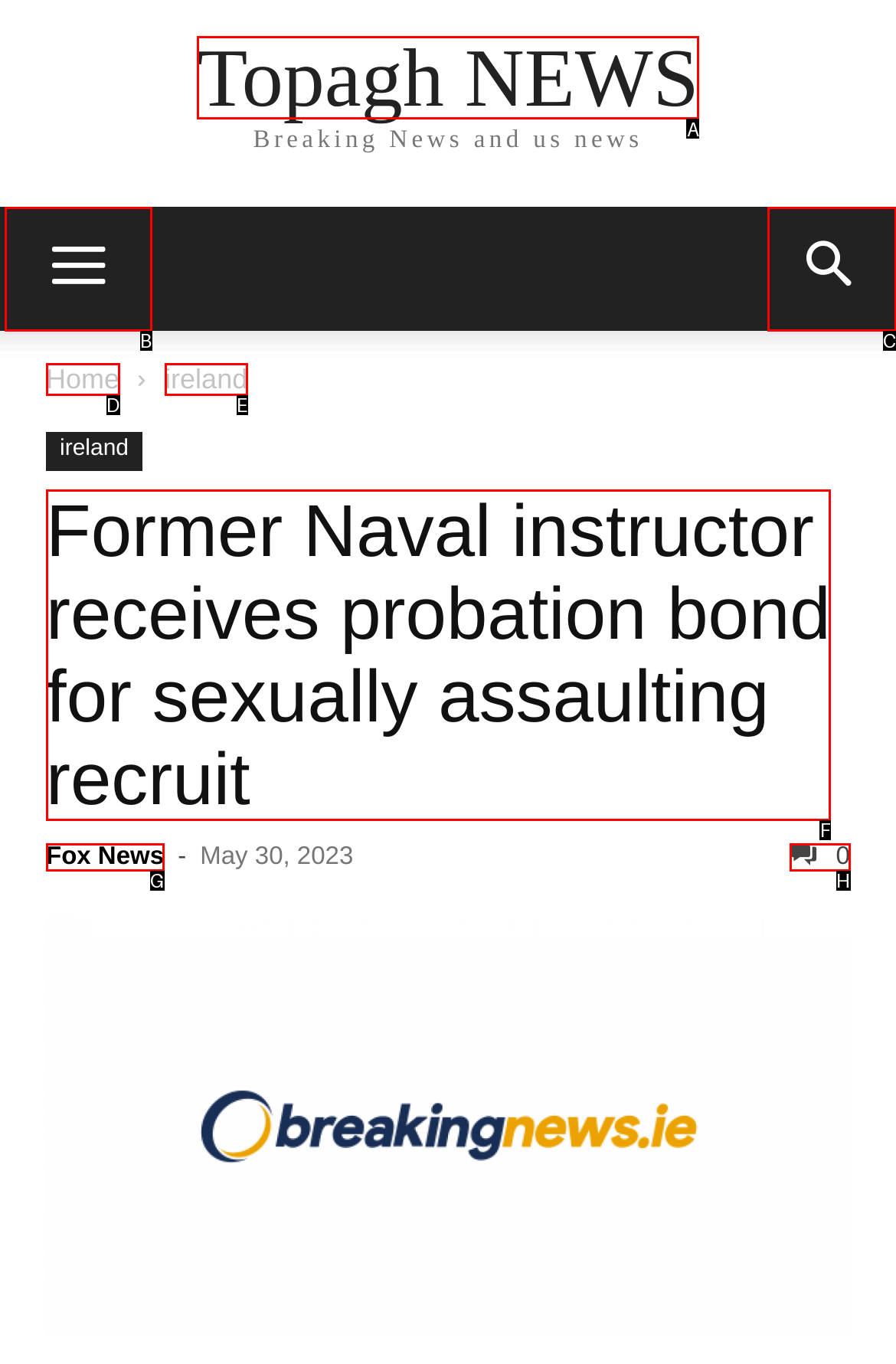From the given choices, indicate the option that best matches: ireland
State the letter of the chosen option directly.

E